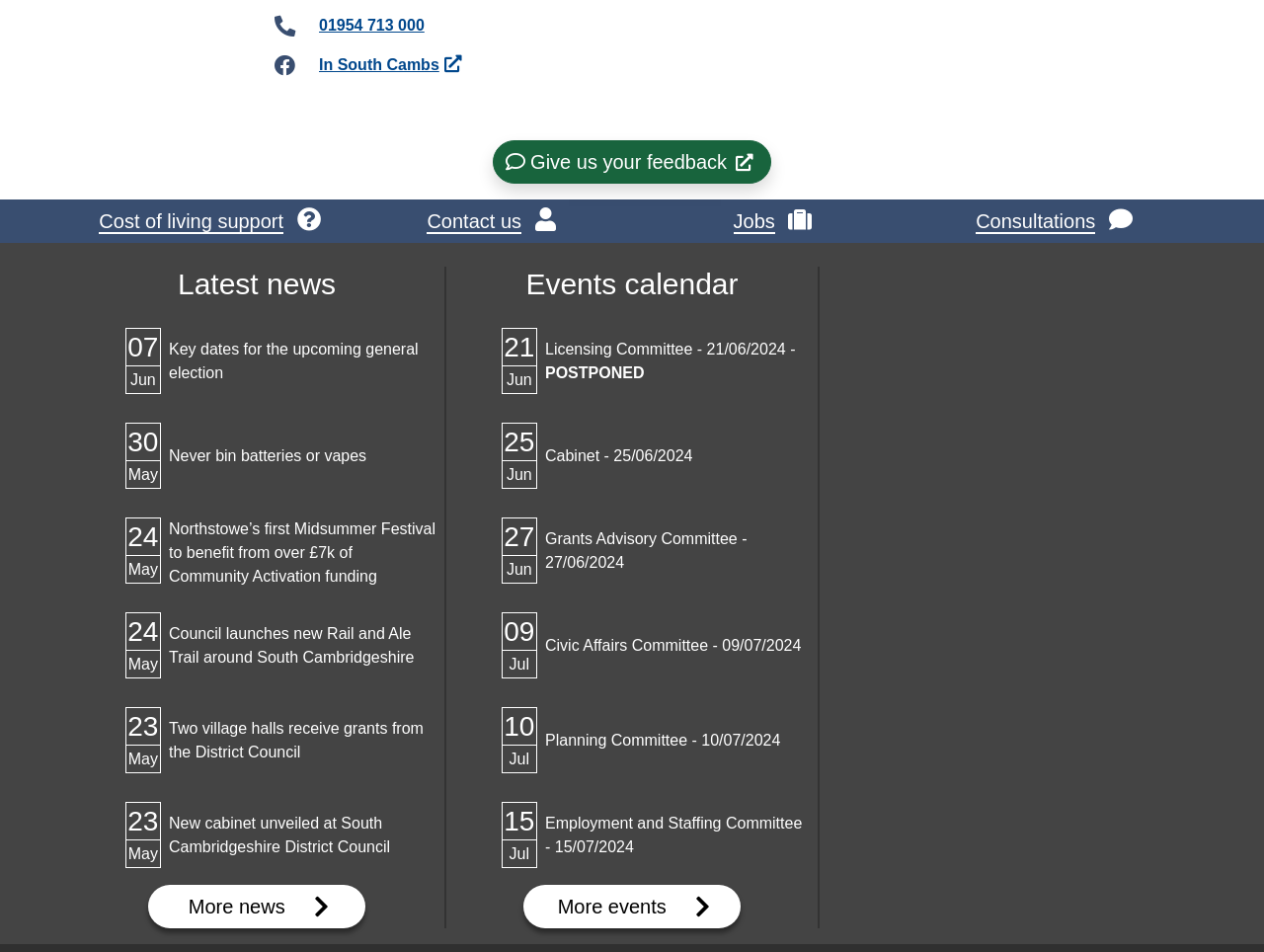What is the phone number to contact?
Examine the webpage screenshot and provide an in-depth answer to the question.

The phone number to contact is located at the top of the webpage, in the link element with the text '01954 713 000'. This is likely a contact number for the organization or council.